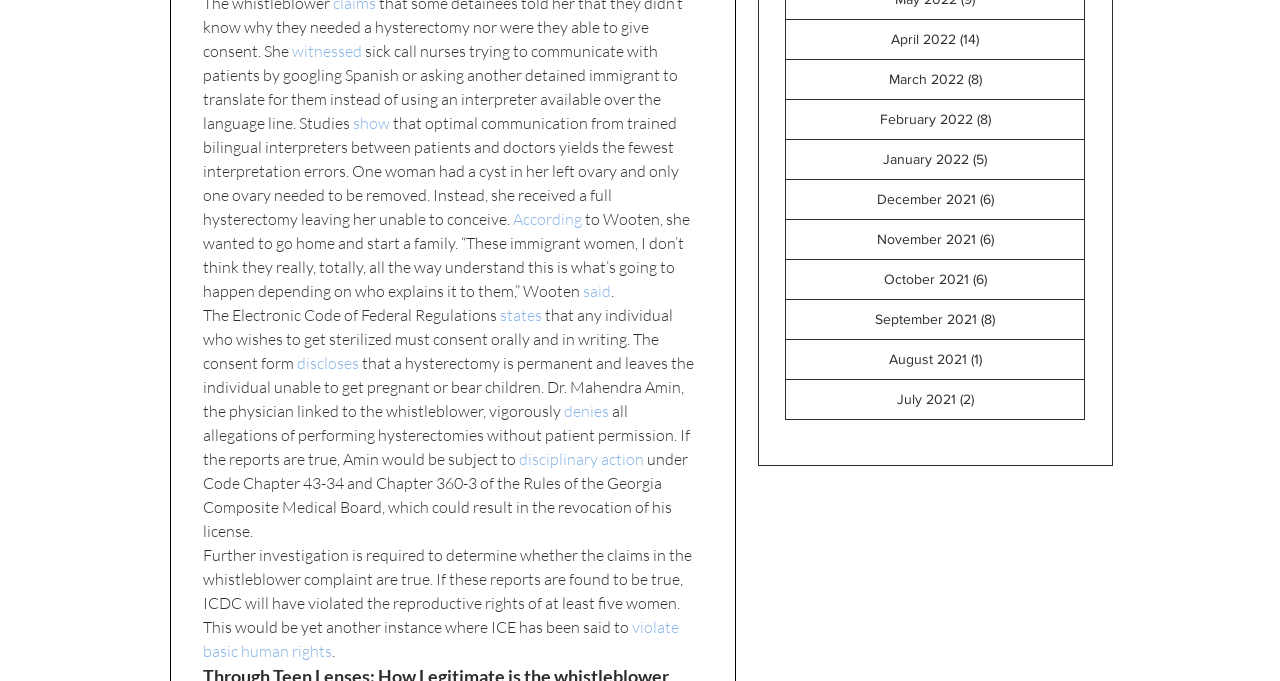How many months of archives are available?
Answer the question based on the image using a single word or a brief phrase.

12 months